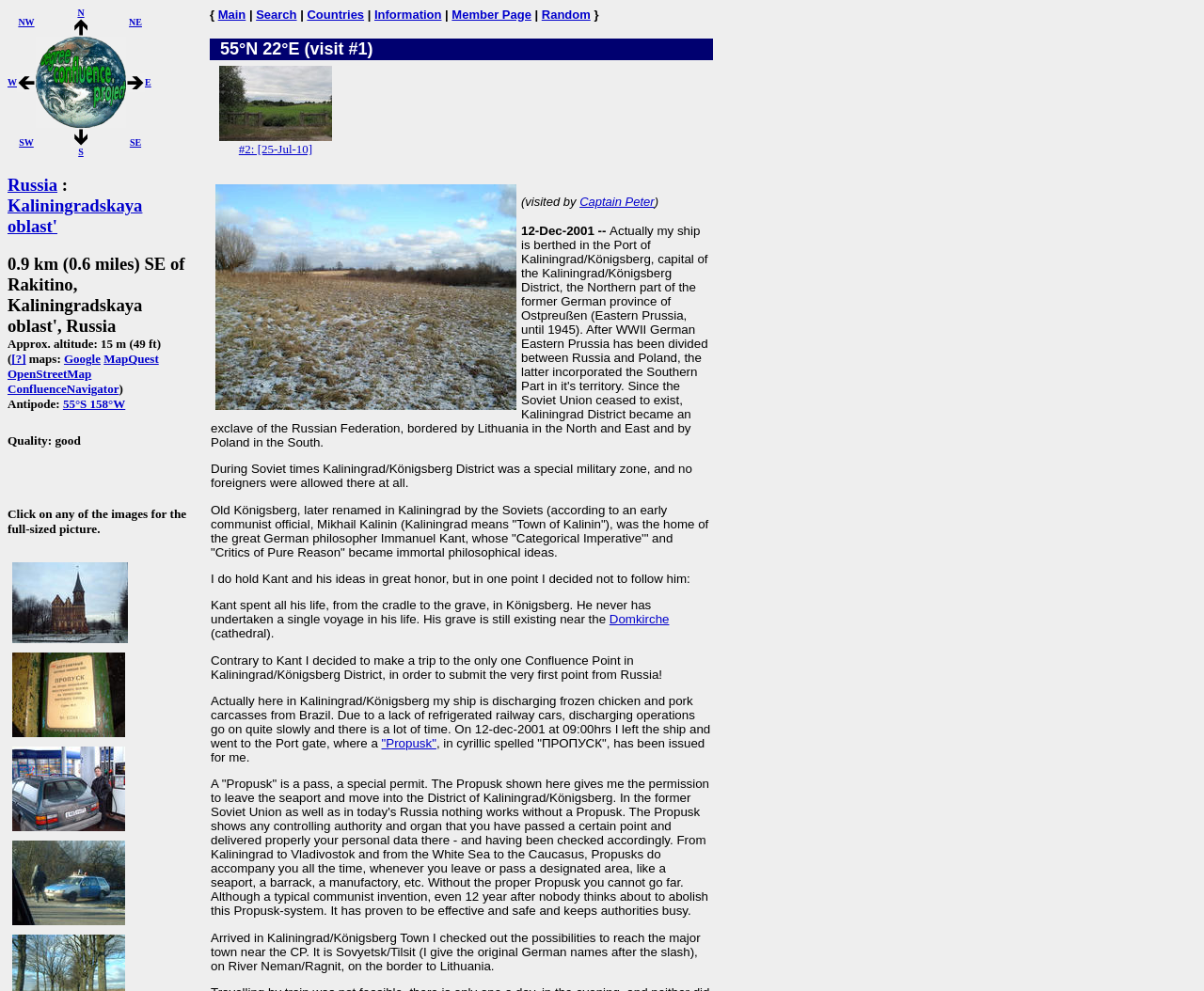Generate a thorough caption detailing the webpage content.

The webpage is about the Degree Confluence Project, specifically a visit to a confluence point in Russia, Kaliningradskaya oblast. At the top, there is a table with links to different directions (NW, N, NE, W, E, SW, S, SE) and a description of the project. Below the table, there is a heading that reads "Russia : Kaliningradskaya oblast" with links to Russia and Kaliningradskaya oblast.

Following this, there is another heading that provides information about the confluence point, including its location, altitude, and antipode. There are also links to various maps, such as Google Map, MapQuest, and OpenStreetMap.

The webpage then displays several headings, including "Quality: good" and "Click on any of the images for the full-sized picture." Below these headings, there are links to five images with descriptions, such as "#2: Cathedral in Königsberg" and "#5: The police stop you for speeding in Russia...". Each link has a corresponding image below it.

On the right side of the page, there are links to other pages, including "Main", "Search", "Countries", "Information", "Member Page", and "Random". There is also a table with a link to "Visit #2: [25-Jul-10]" and an image of the visit. The table also contains a description of the visit and a link to the visitor's page.

Overall, the webpage provides information about a specific confluence point in Russia, including its location, altitude, and surrounding environment, as well as links to related images and pages.